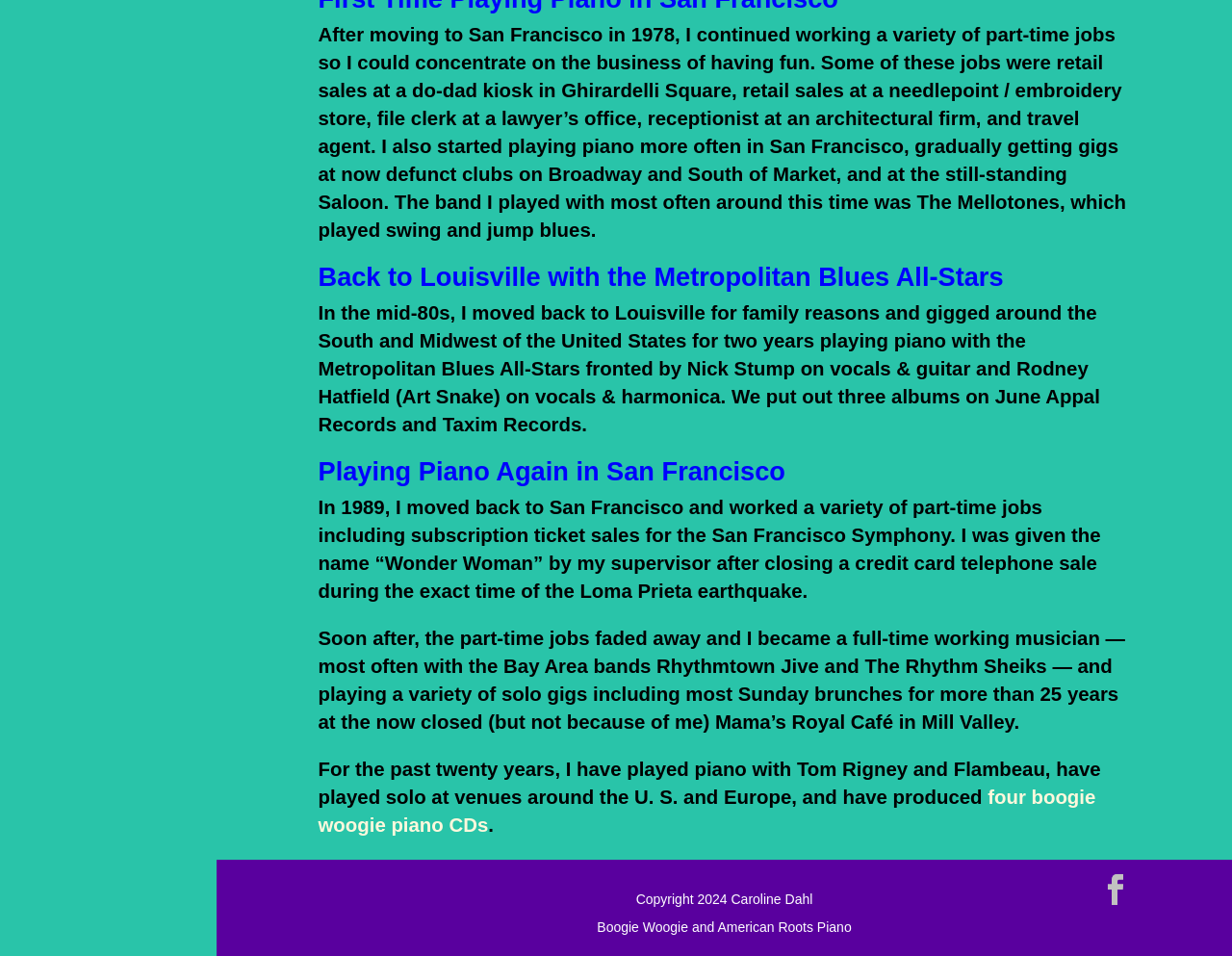How many years did Caroline Dahl play solo gigs at Mama's Royal Café? Refer to the image and provide a one-word or short phrase answer.

25 years